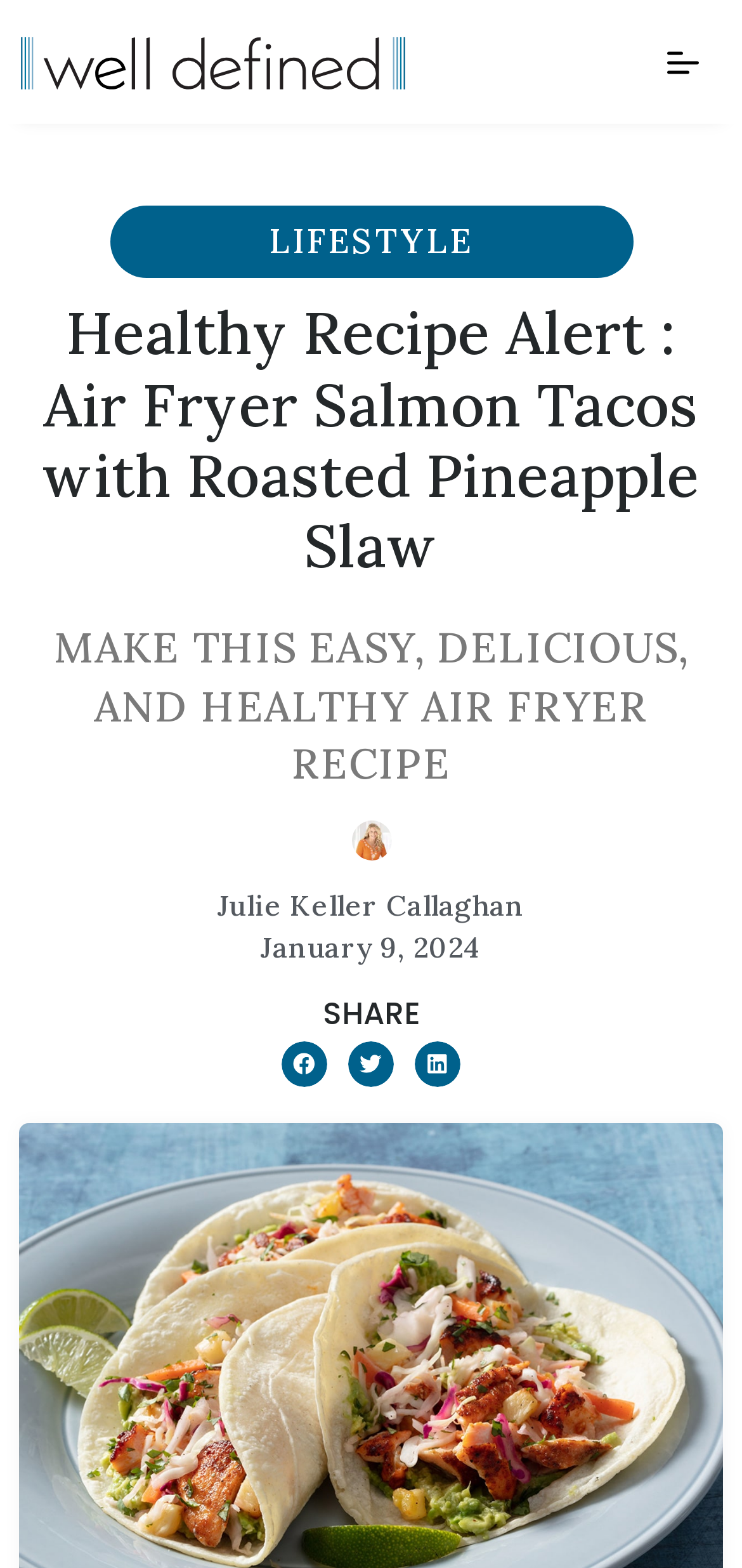What is the type of social media platform with a bird logo?
Please utilize the information in the image to give a detailed response to the question.

I found the button element that says 'Share on twitter' and has an image with a bird logo. This suggests that the social media platform with a bird logo is Twitter.